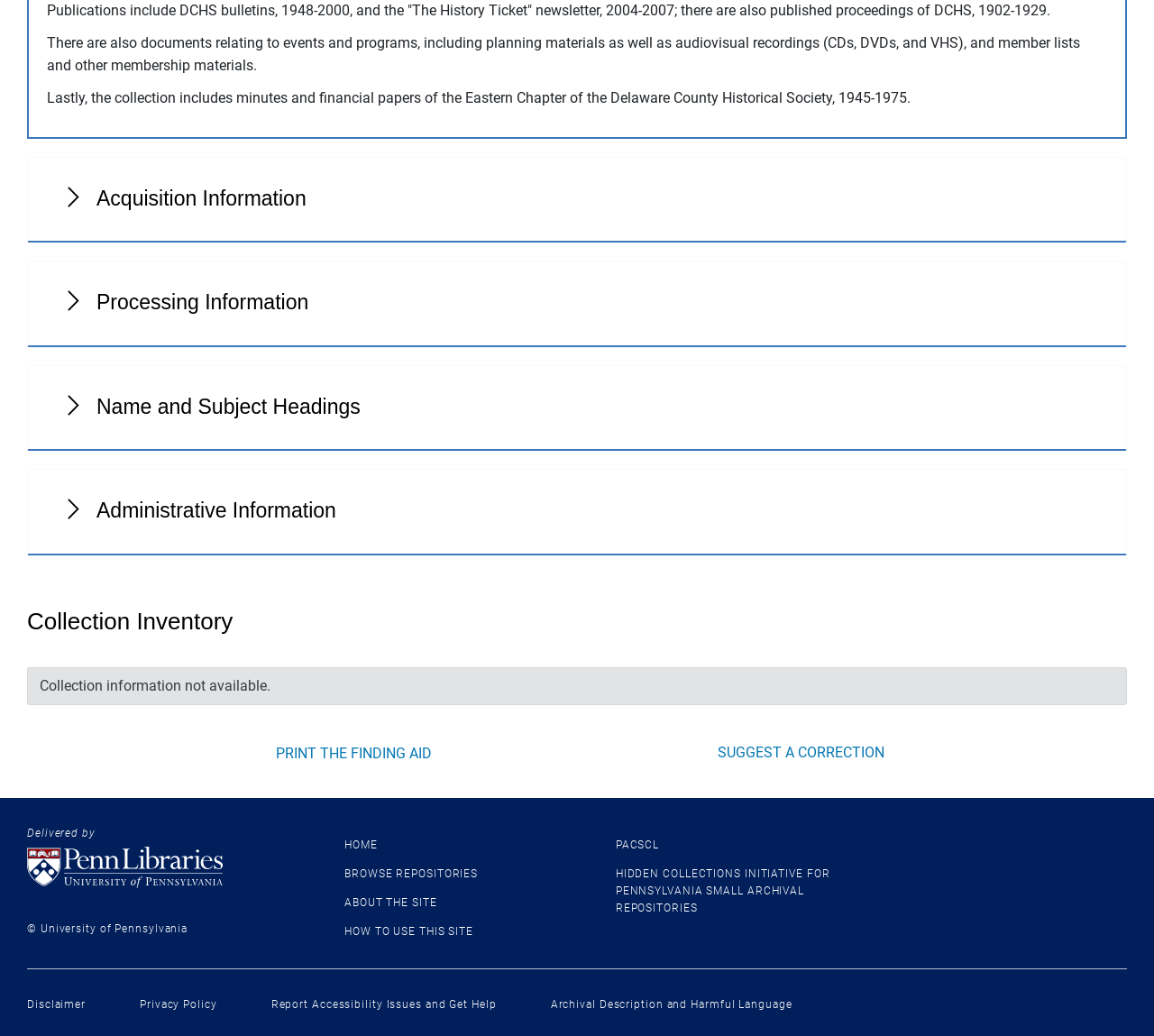Indicate the bounding box coordinates of the element that needs to be clicked to satisfy the following instruction: "Suggest a correction". The coordinates should be four float numbers between 0 and 1, i.e., [left, top, right, bottom].

[0.621, 0.718, 0.766, 0.735]